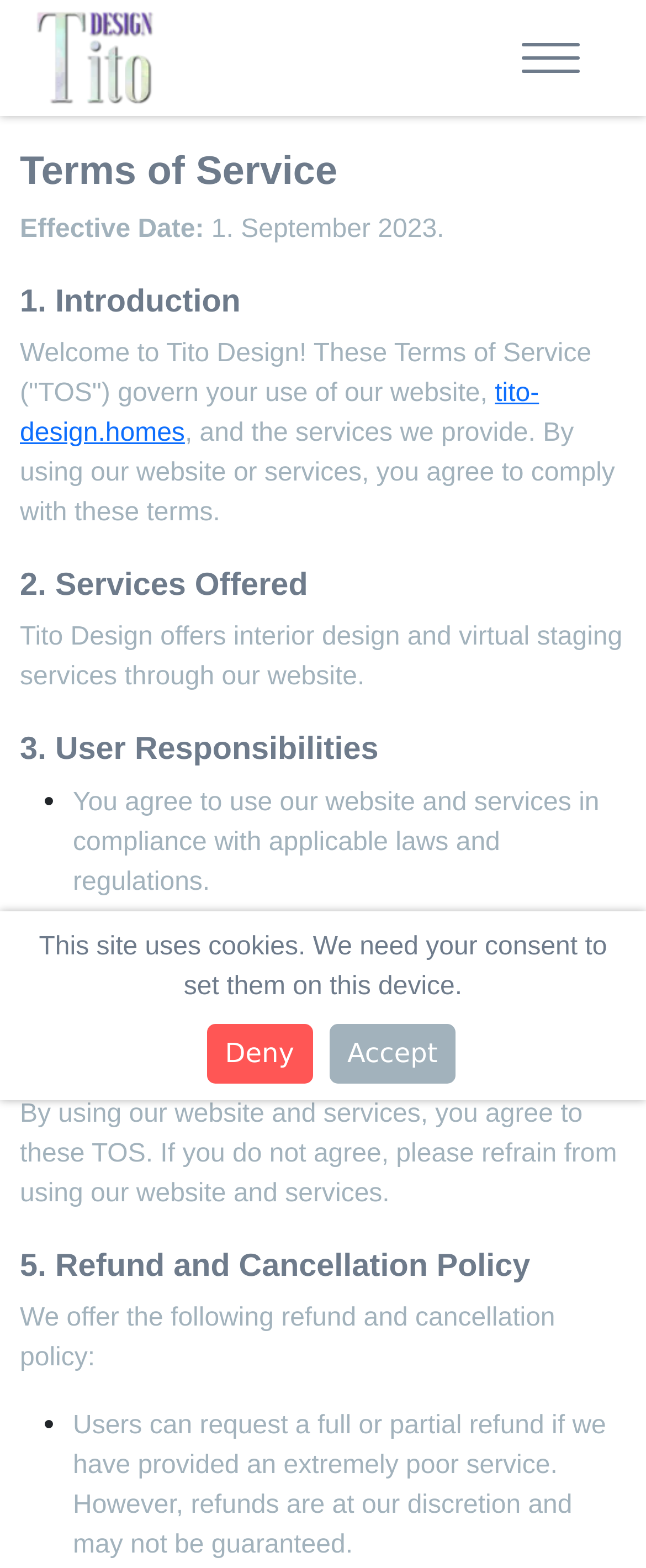Find the bounding box coordinates for the UI element whose description is: "parent_node: HOME". The coordinates should be four float numbers between 0 and 1, in the format [left, top, right, bottom].

[0.051, 0.005, 0.241, 0.069]